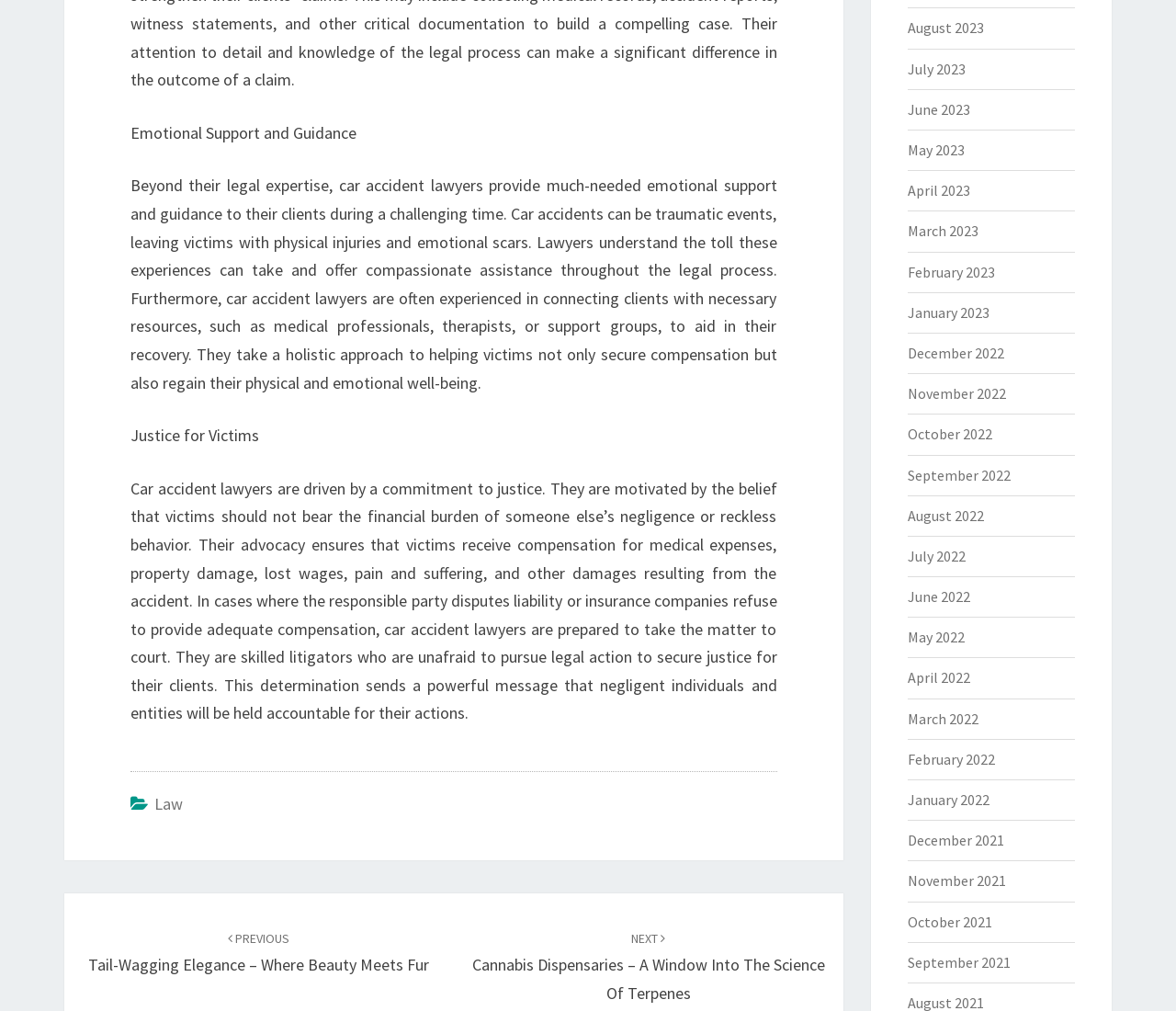Please answer the following query using a single word or phrase: 
What motivates car accident lawyers?

Commitment to justice